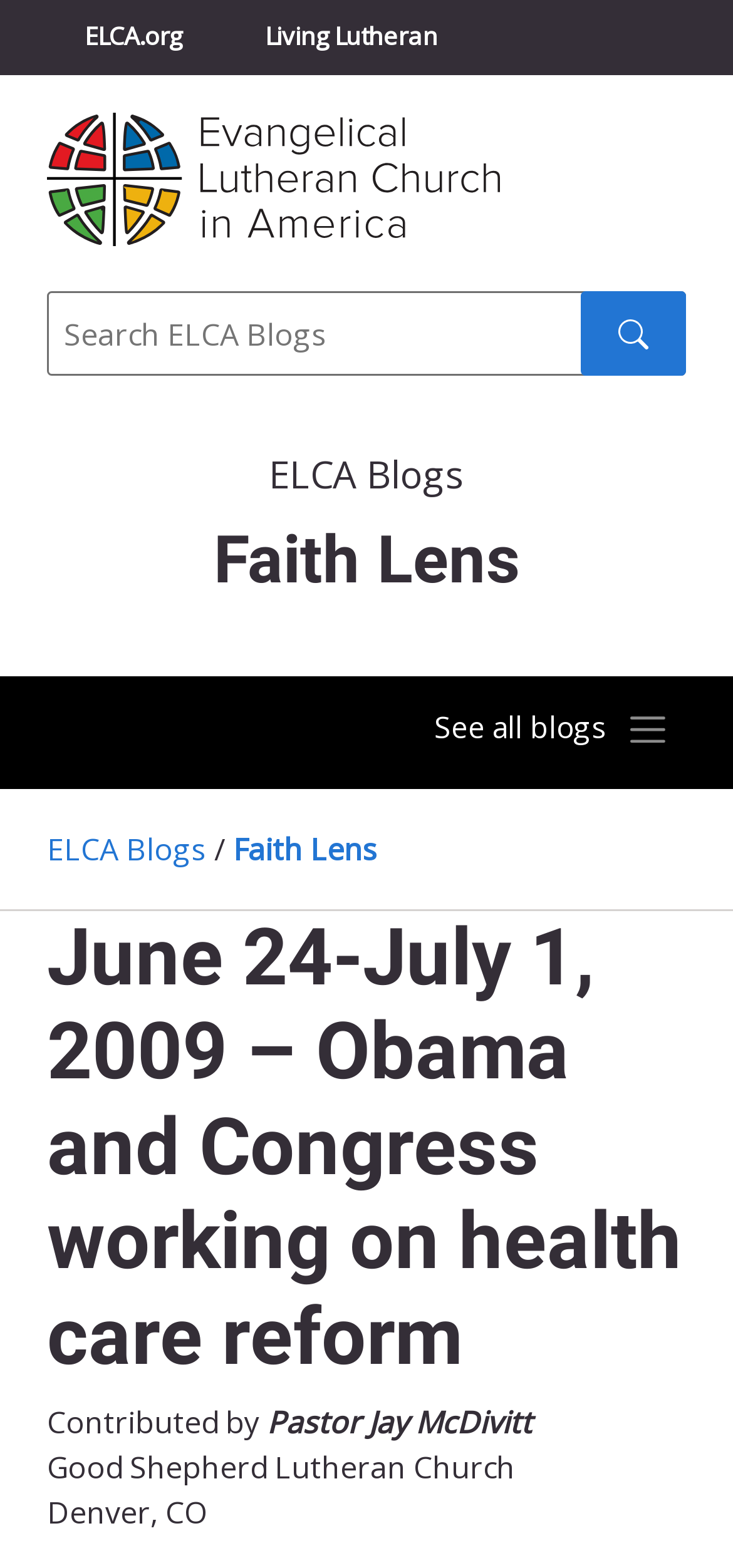Please indicate the bounding box coordinates for the clickable area to complete the following task: "go to Living Lutheran". The coordinates should be specified as four float numbers between 0 and 1, i.e., [left, top, right, bottom].

[0.31, 0.0, 0.649, 0.047]